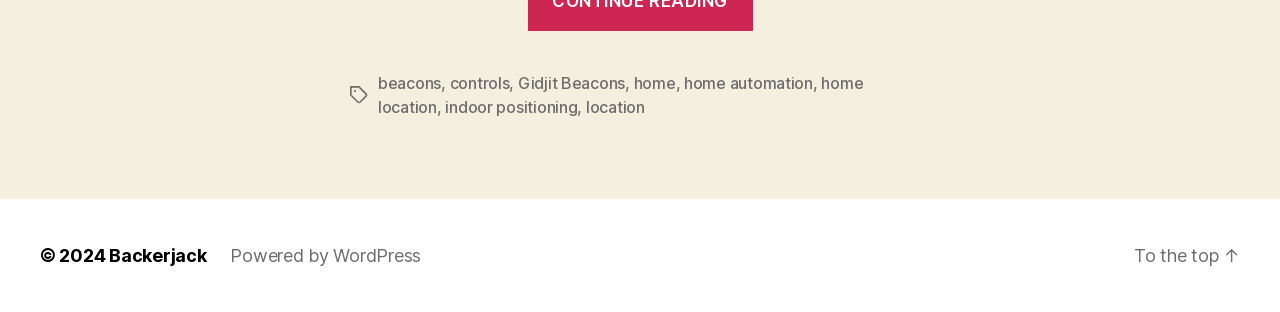Find the bounding box coordinates of the clickable area required to complete the following action: "visit Gidjit Beacons".

[0.405, 0.233, 0.488, 0.298]